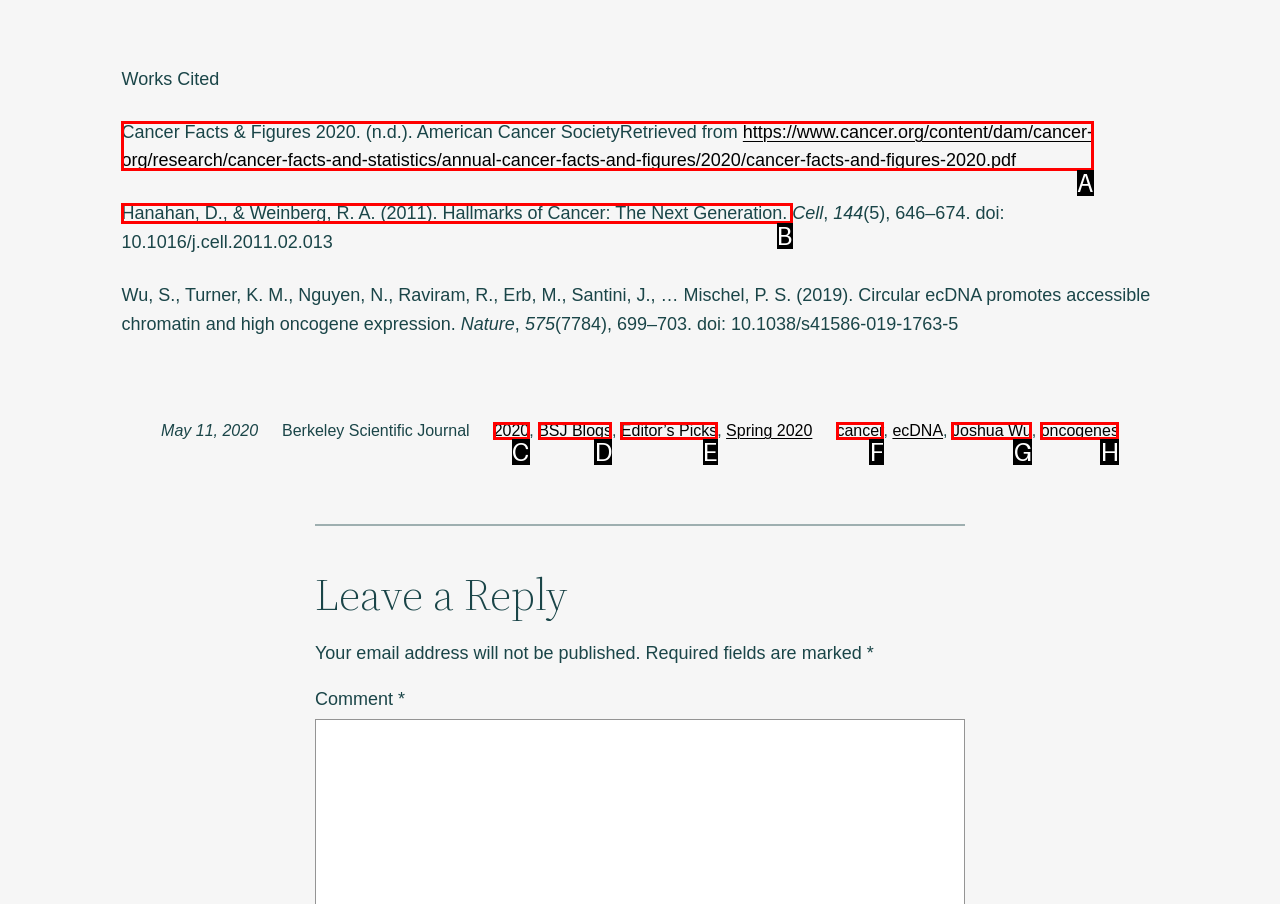Determine the letter of the UI element I should click on to complete the task: Read the article by Hanahan and Weinberg from the provided choices in the screenshot.

B